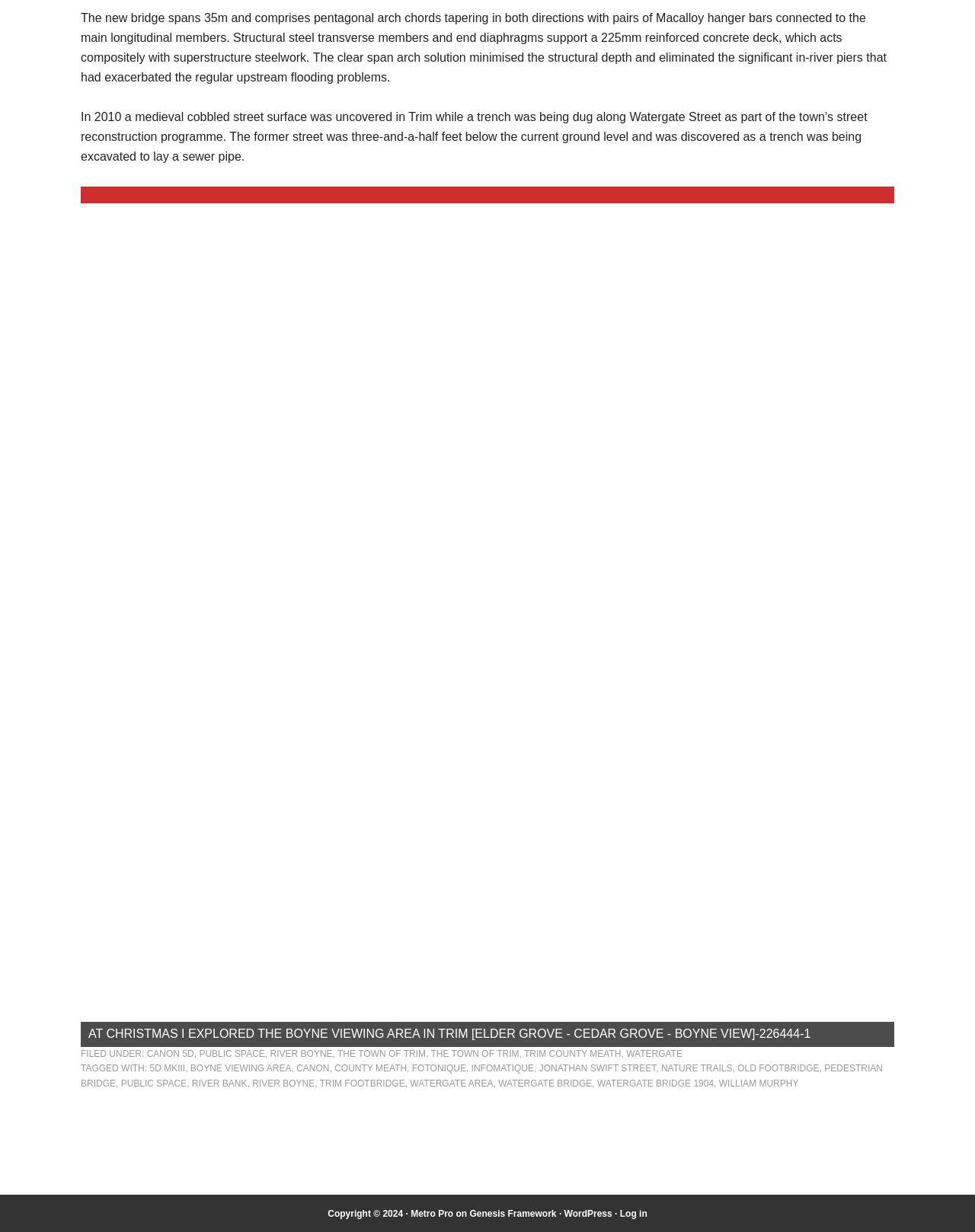Based on the visual content of the image, answer the question thoroughly: What is the width of the bridge's span?

According to the text, 'The new bridge spans 35m...' This directly states the width of the bridge's span.